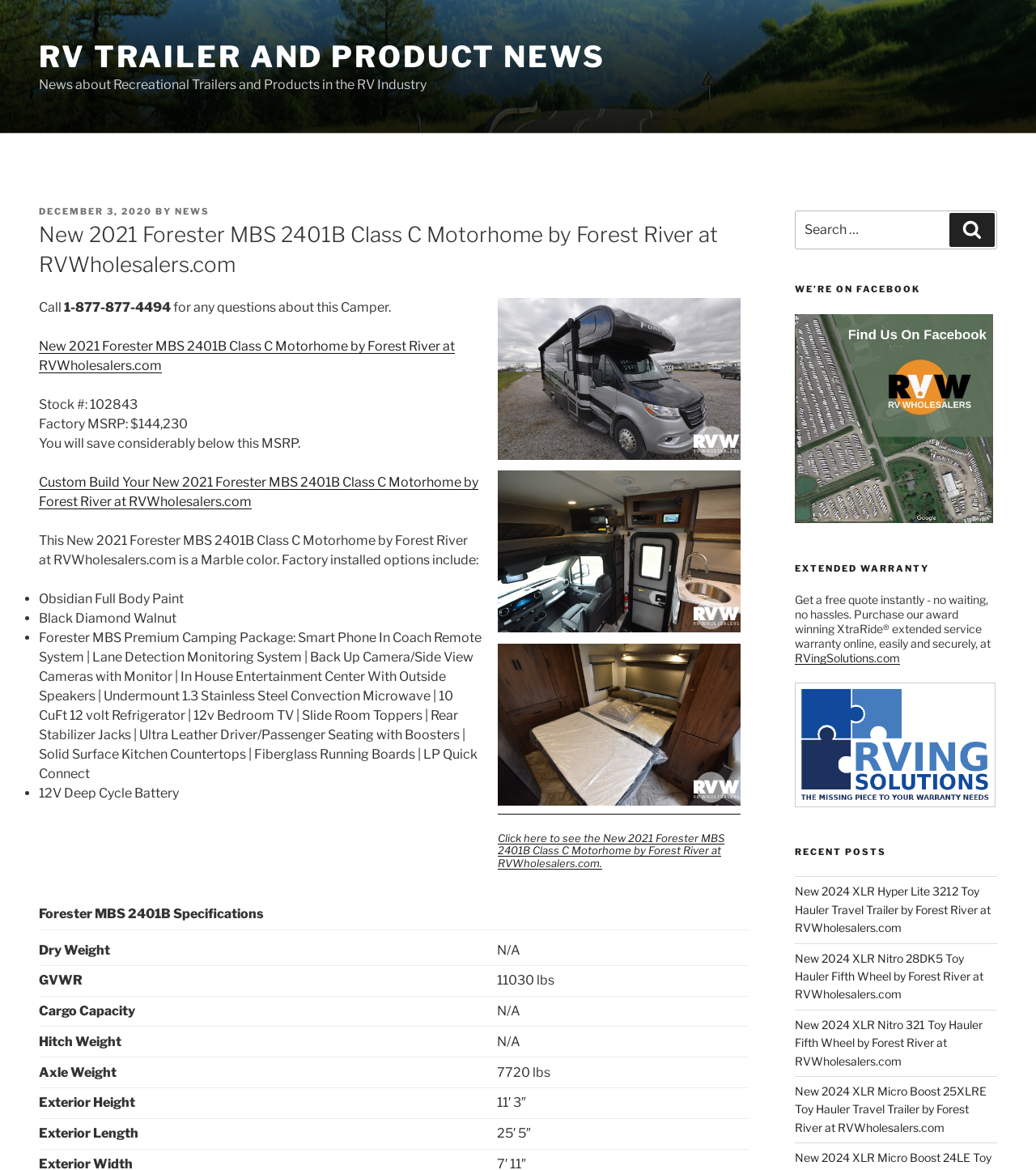Based on the description "December 3, 2020November 23, 2020", find the bounding box of the specified UI element.

[0.038, 0.176, 0.147, 0.185]